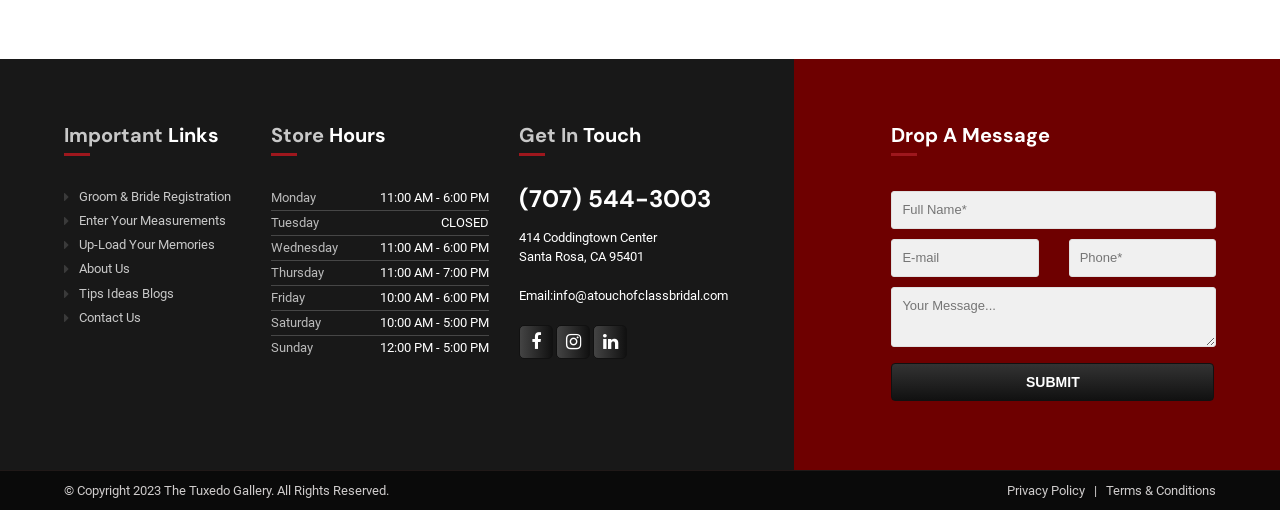Could you specify the bounding box coordinates for the clickable section to complete the following instruction: "Register as a groom or bride"?

[0.062, 0.373, 0.188, 0.401]